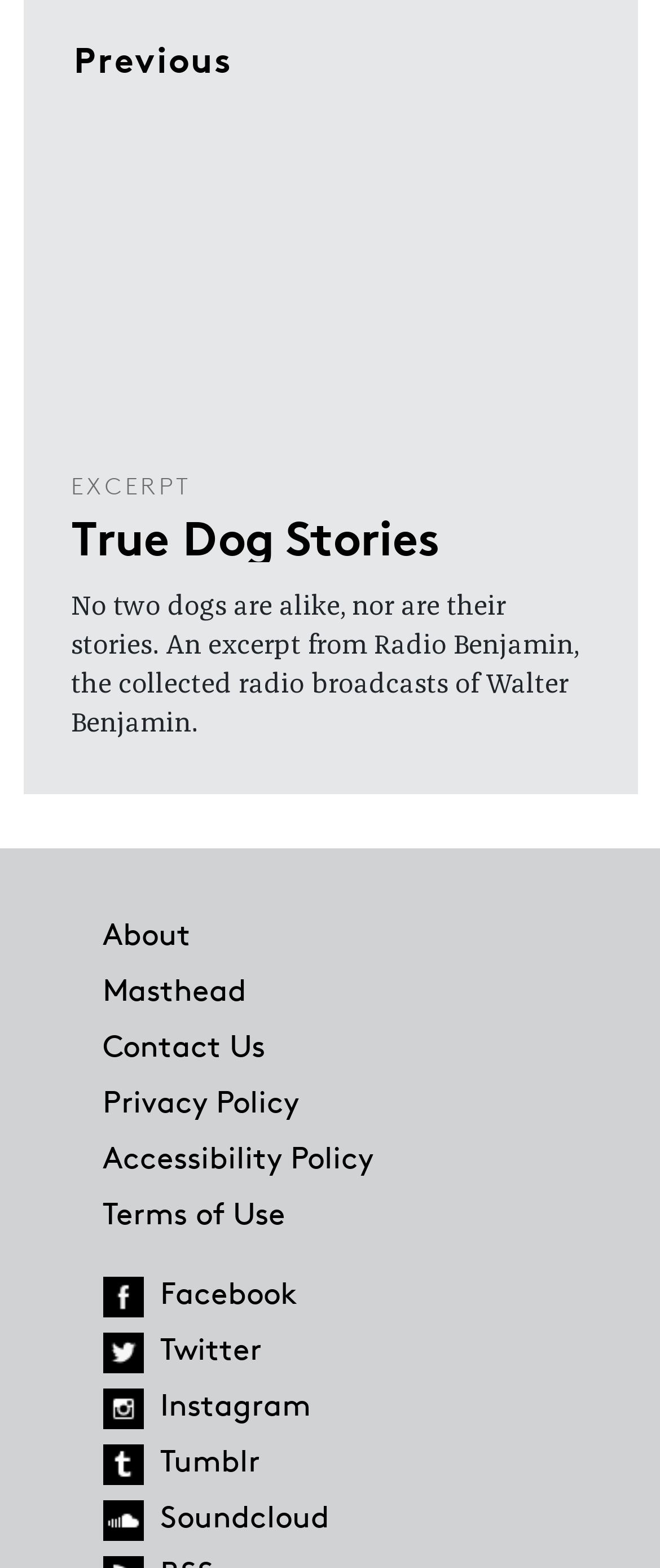Please answer the following question using a single word or phrase: What is the title of the excerpt?

Radio Benjamin